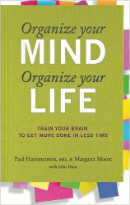Explain what the image portrays in a detailed manner.

The image features the book cover for "Organize Your Mind, Organize Your Life," written by Paul Hammerness, M.D., and Margaret Moore, with contributions from John Ratey. The cover displays a vibrant green background adorned with colorful post-it notes, emphasizing a theme of organization and mental clarity. The bold title is prominently positioned, with "MIND" and "LIFE" highlighted in larger font to catch the reader's attention. Beneath the title, a subtitle reads "Train Your Brain to Get More Done in Less Time," suggesting practical strategies for improving productivity and mental organization. This book is indicative of self-help literature focused on enhancing cognitive abilities and personal effectiveness.